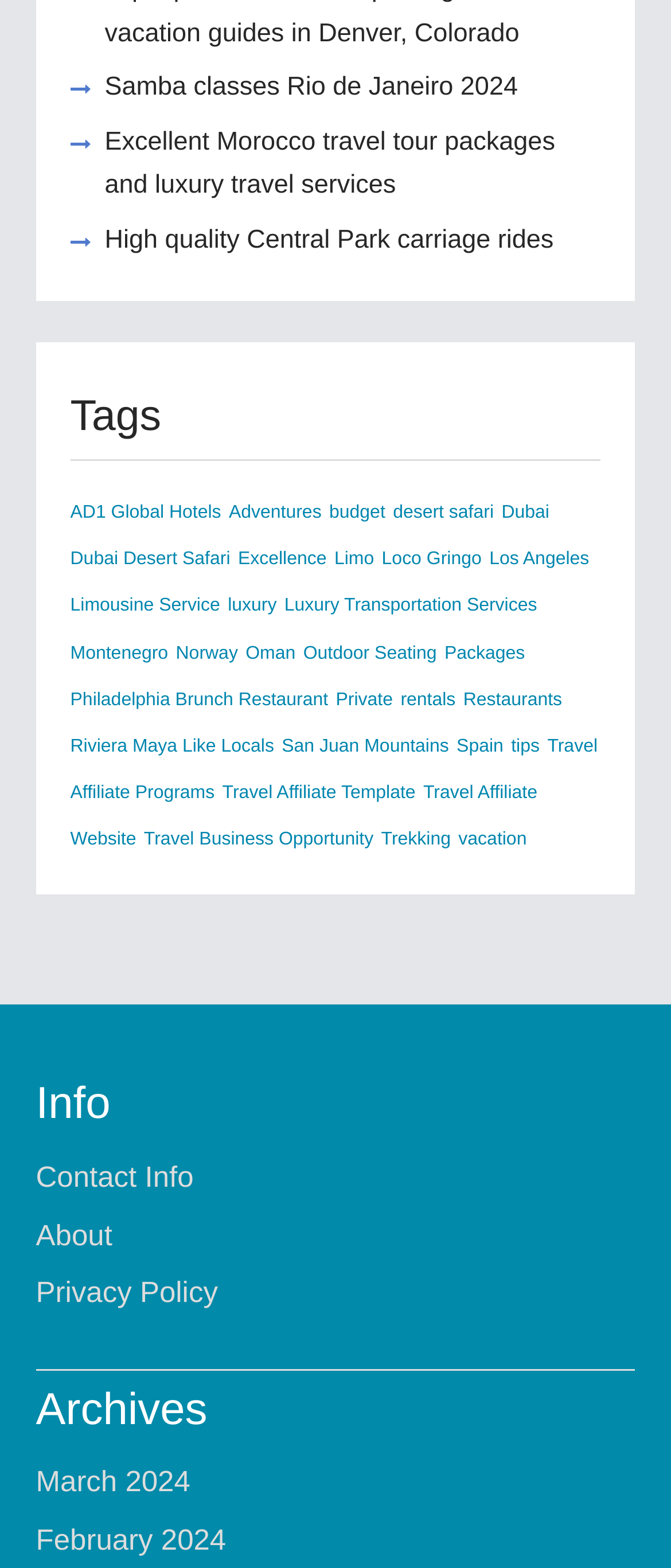What is the last item in the 'Archives' section?
Can you give a detailed and elaborate answer to the question?

I looked at the 'Archives' section, which starts at [199] heading 'Archives'. The last item in this section is 'February 2024', which is a link.